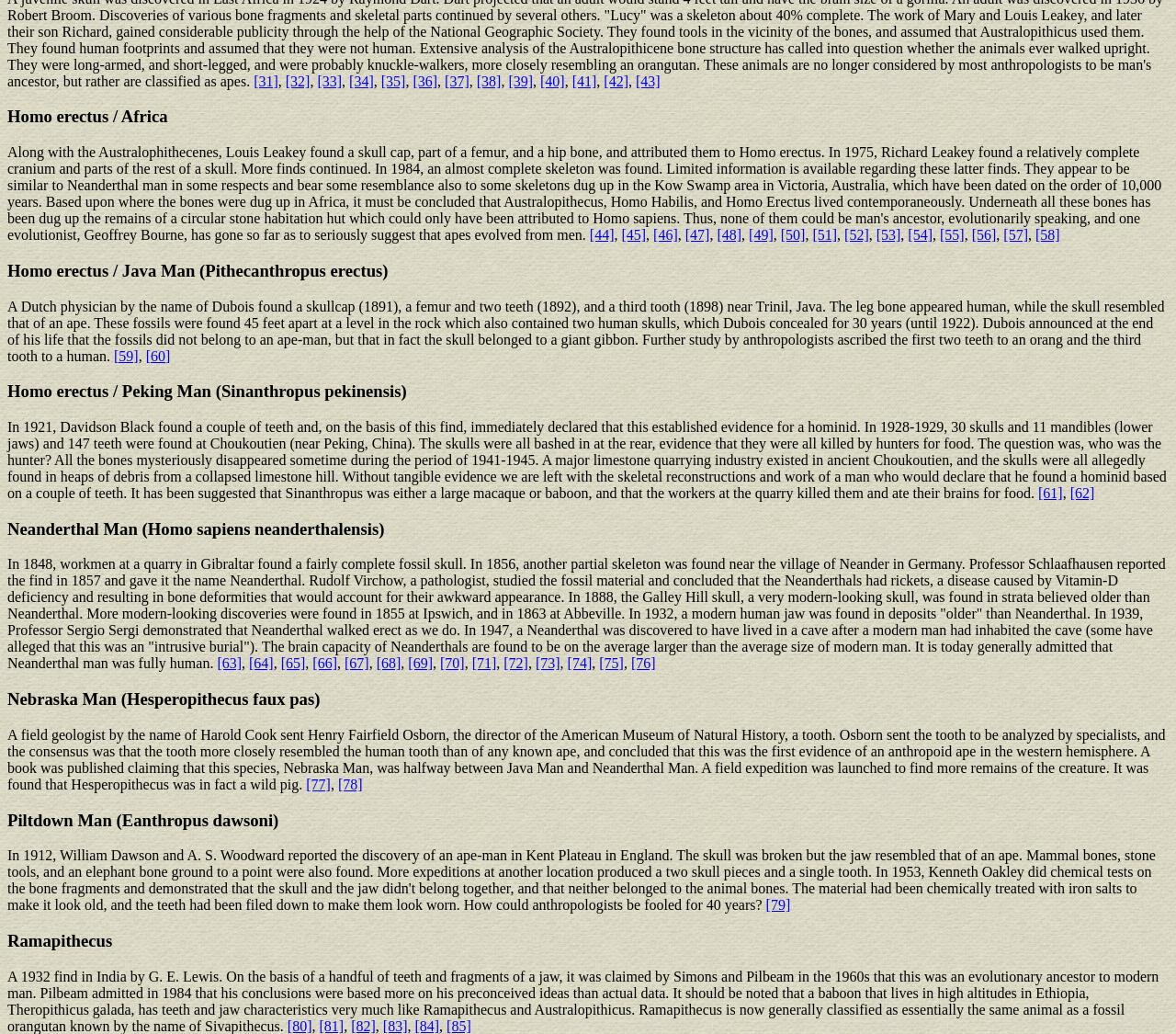Identify the bounding box coordinates of the clickable region to carry out the given instruction: "learn about Nebraska Man".

[0.006, 0.667, 0.994, 0.686]